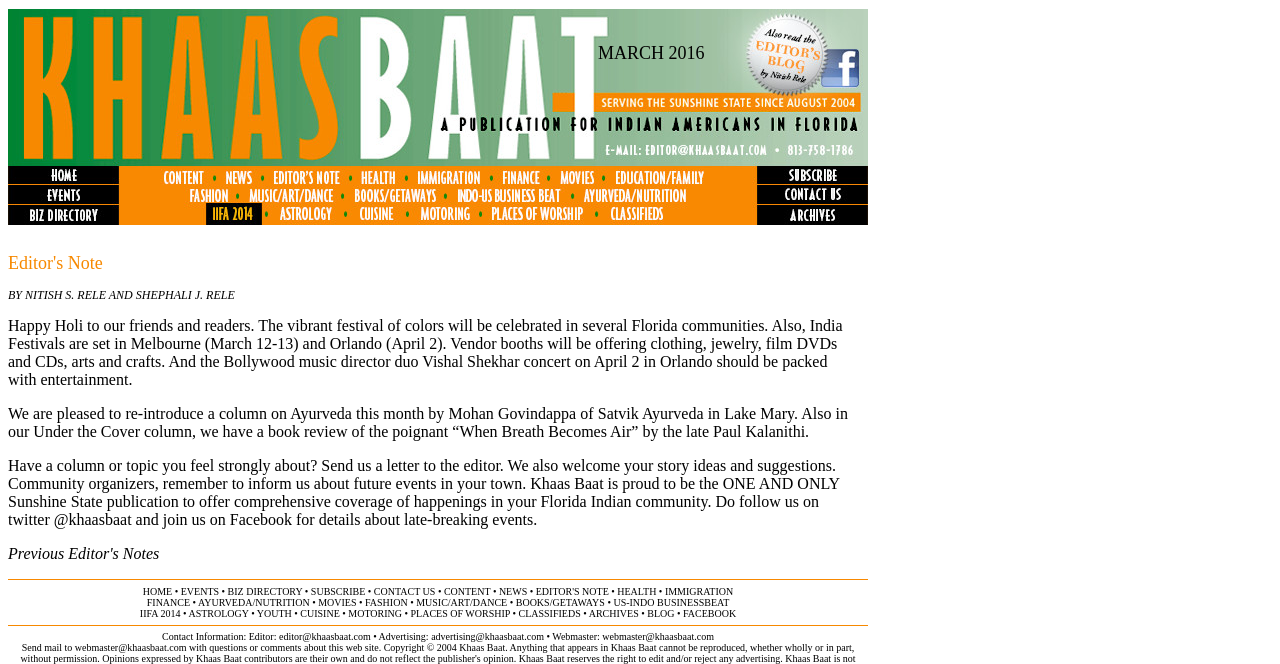Give a one-word or one-phrase response to the question:
What is the theme of the festival mentioned in the editor's note?

Holi